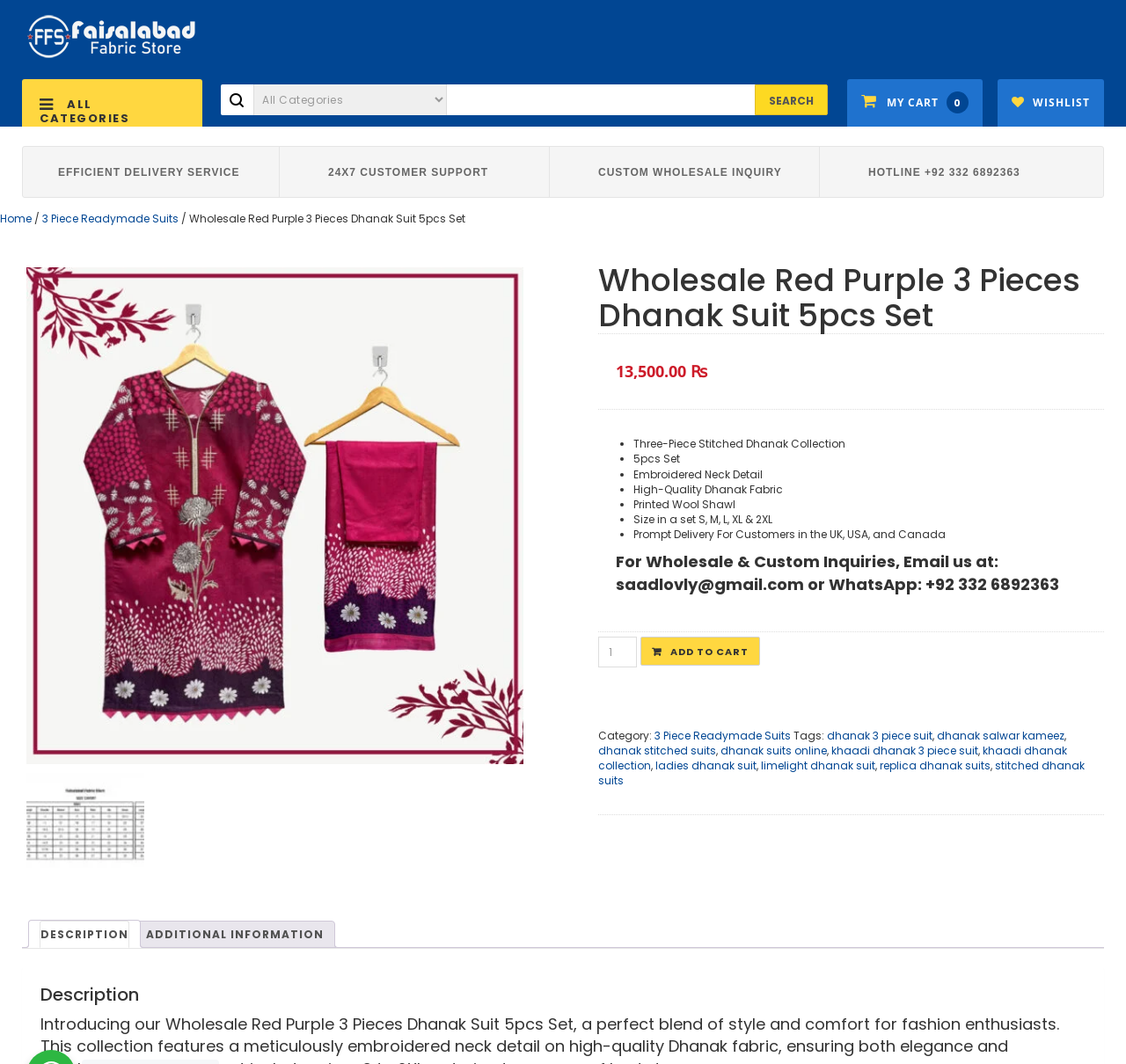Locate the UI element that matches the description limelight dhanak suit in the webpage screenshot. Return the bounding box coordinates in the format (top-left x, top-left y, bottom-right x, bottom-right y), with values ranging from 0 to 1.

[0.676, 0.712, 0.778, 0.726]